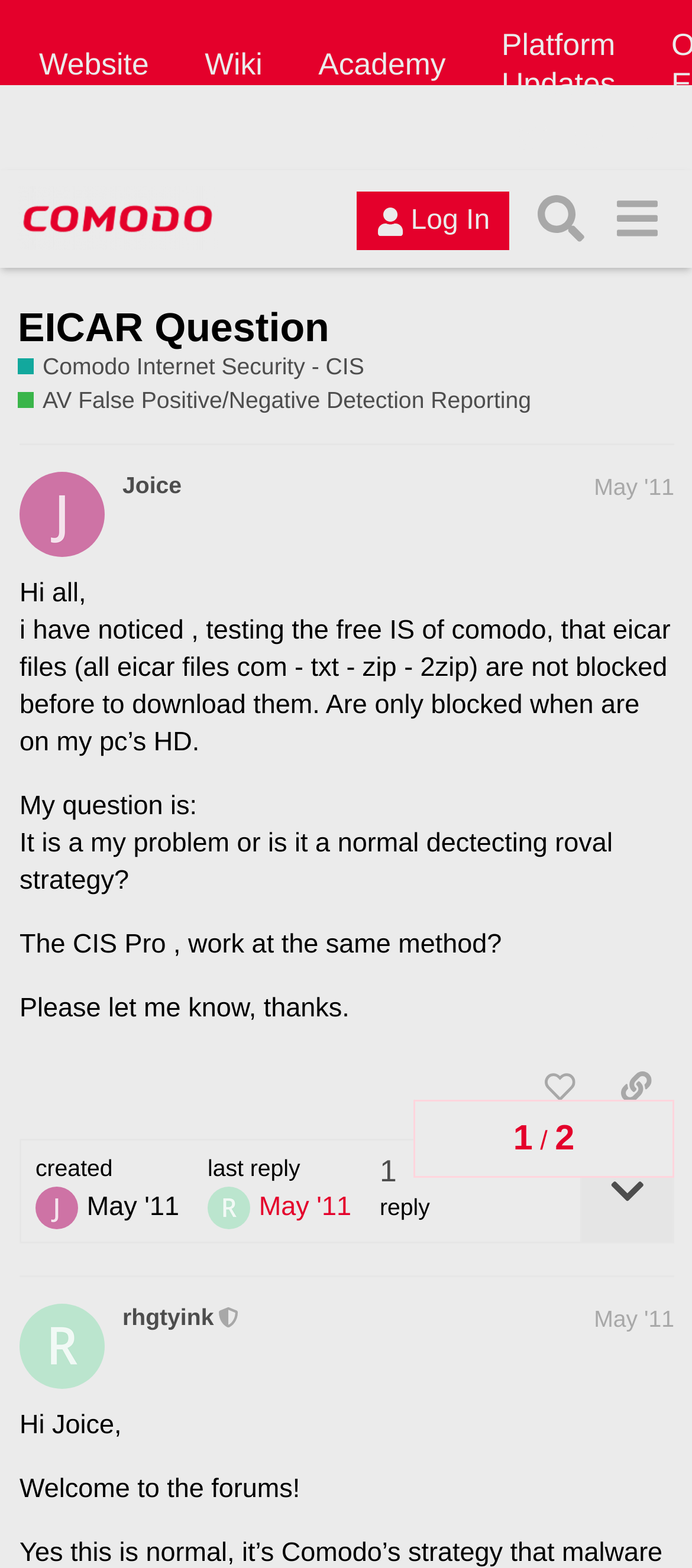Determine the coordinates of the bounding box for the clickable area needed to execute this instruction: "Click About Us".

None